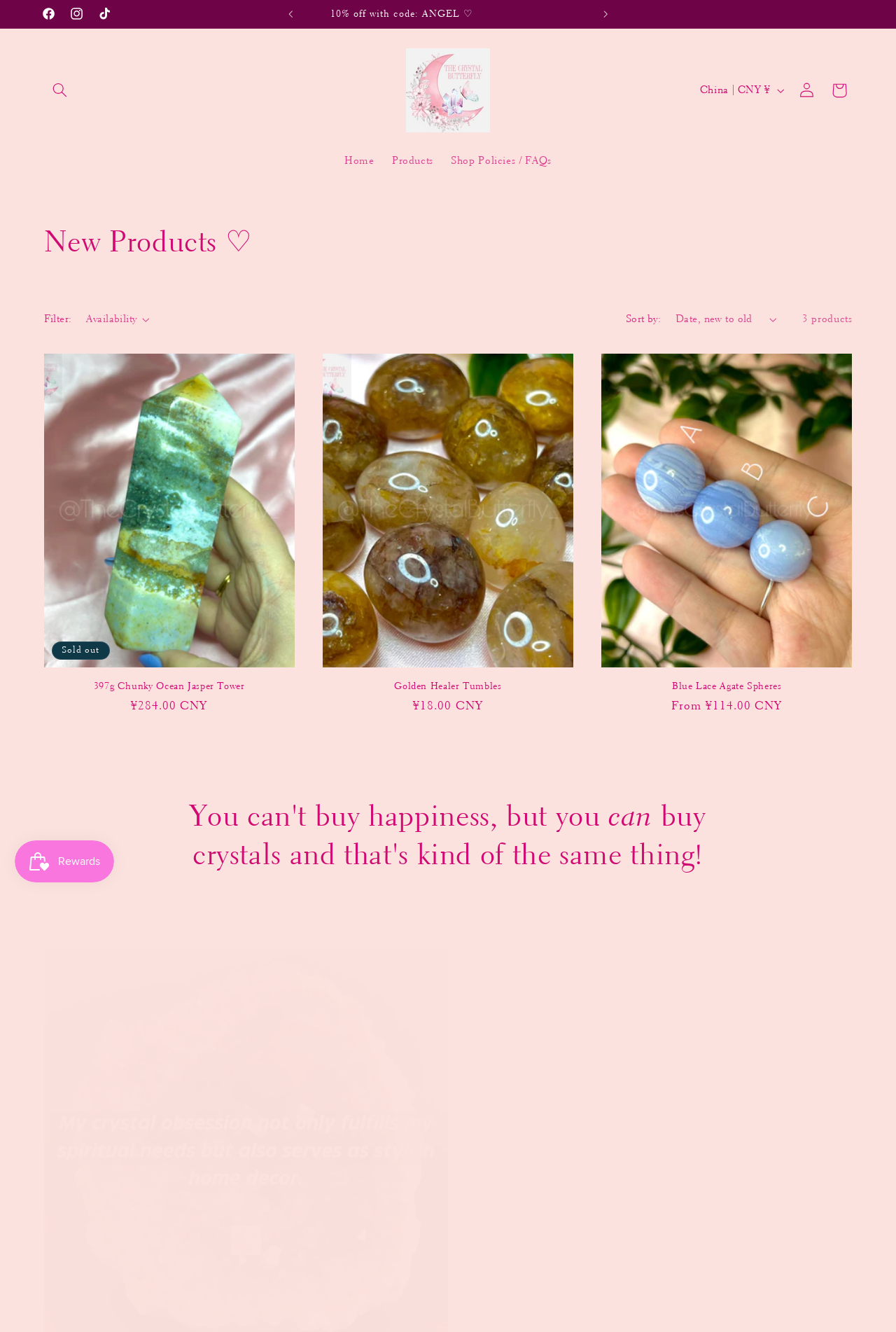Convey a detailed summary of the webpage, mentioning all key elements.

This webpage is an e-commerce site for a crystal store called "The Crystal Butterfly UK". At the top left corner, there are three social media links to Facebook, Instagram, and TikTok. Next to them is an announcement bar with a carousel feature, displaying a promotion of 10% off with a code "ANGEL ♡". 

Below the announcement bar, there is a search button and a link to the website's homepage. The website's logo, "The Crystal Butterfly UK", is displayed as an image with a link to the homepage. 

The main navigation menu is located below the logo, with links to "Home", "Products", and "Shop Policies / FAQs". On the right side of the navigation menu, there is a country/region selector with a default option of "China | CNY ¥". 

Further down, there is a section for logging in and accessing the shopping cart. Below that, there is a collection of new products with a heading "Collection: New Products ♡". 

On the left side of the product collection, there is a filter section with options to filter by availability and sort by different criteria. The product collection displays three products, each with an image, product name, and price. The products are "397g Chunky Ocean Jasper Tower", "Golden Healer Tumbles", and "Blue Lace Agate Spheres". 

Below the product collection, there is a quote "You can't buy happiness, but you can buy crystals and that's kind of the same thing!" in a large font. At the bottom left corner, there is an iframe for the Smile.io Rewards Program Launcher.